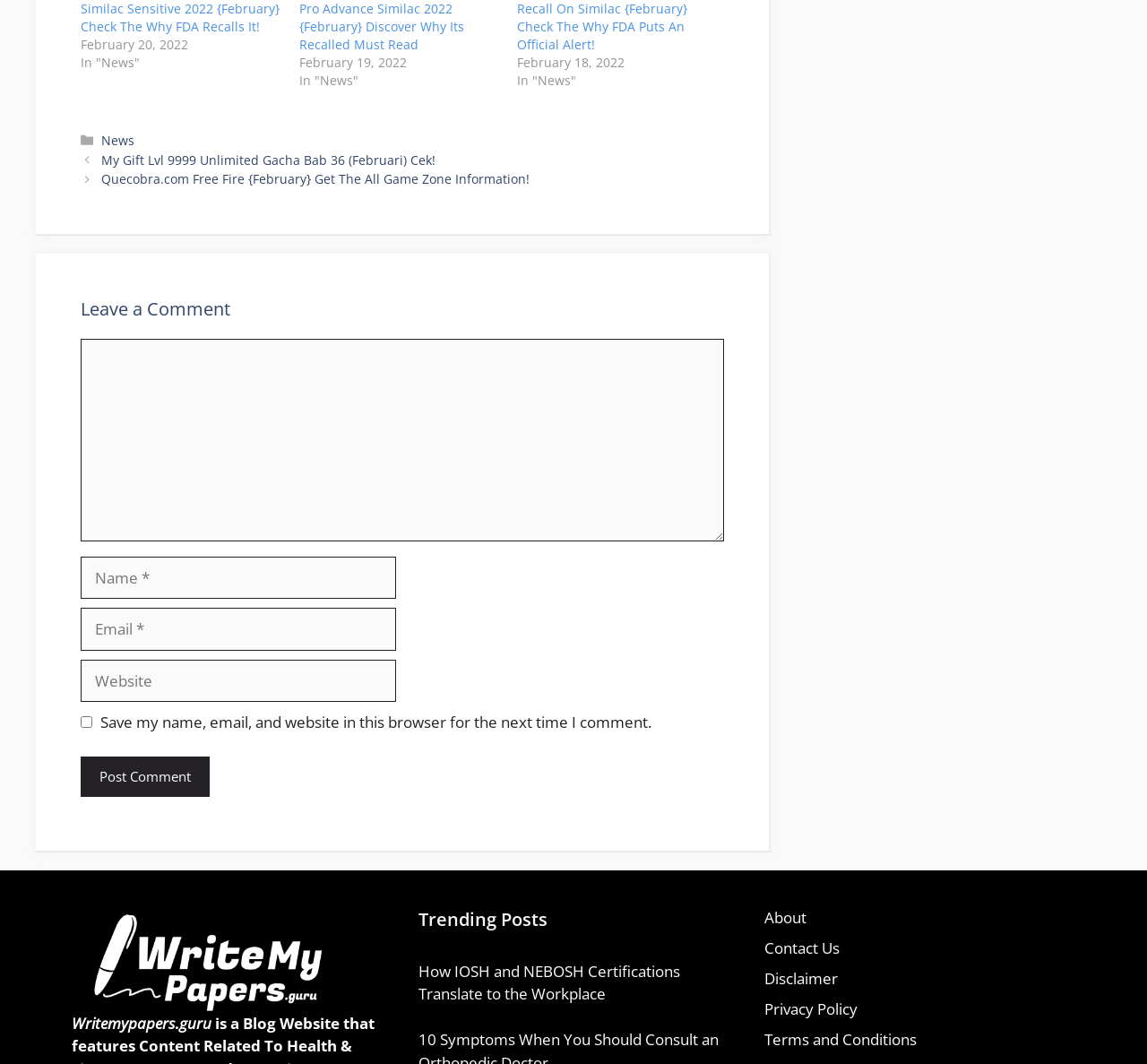Provide the bounding box coordinates of the HTML element described by the text: "parent_node: Comment name="author" placeholder="Name *"".

[0.07, 0.523, 0.345, 0.563]